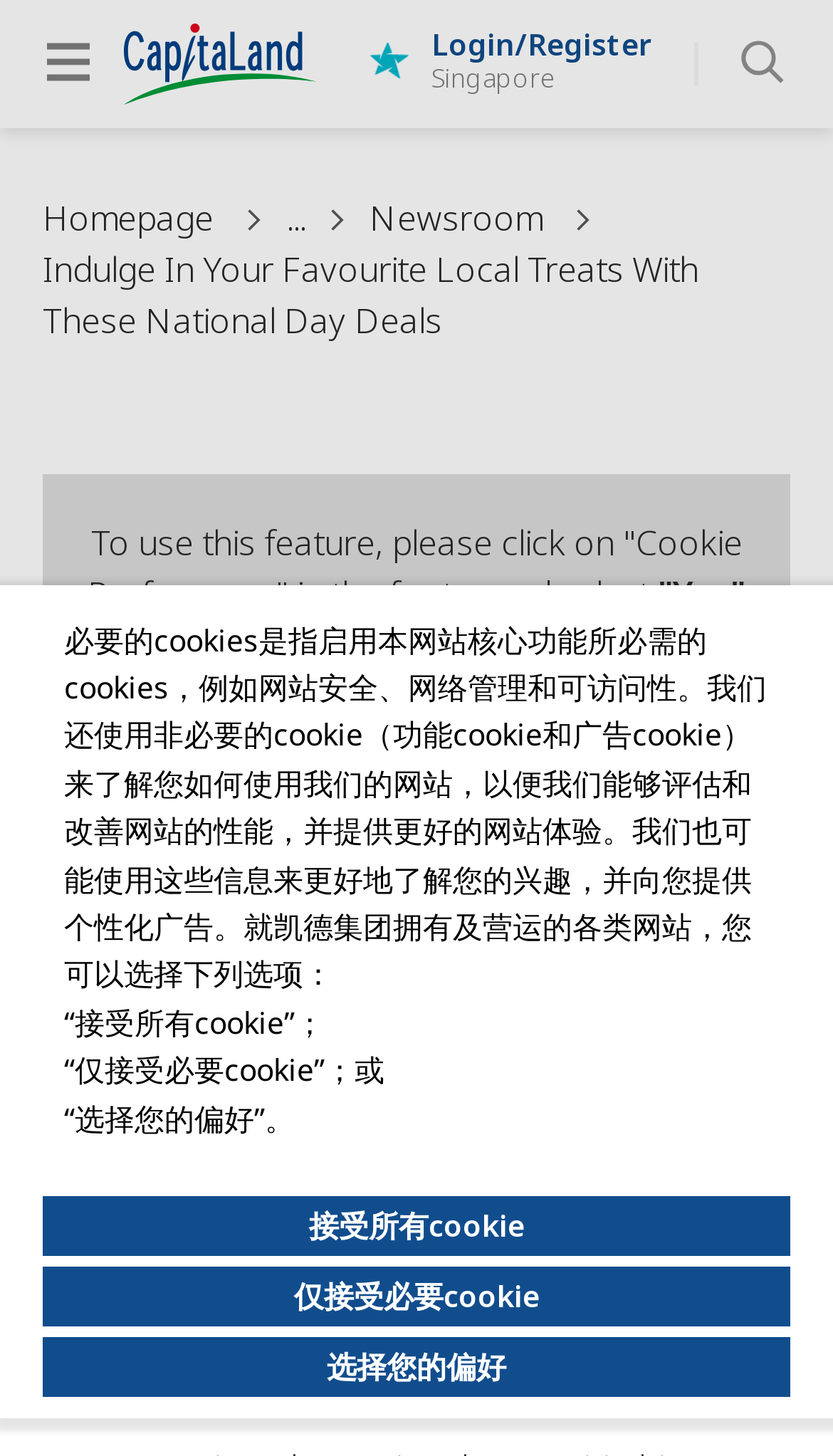Please provide a one-word or short phrase answer to the question:
What is the purpose of the cookies on this website?

To enable core functionality and provide a better user experience